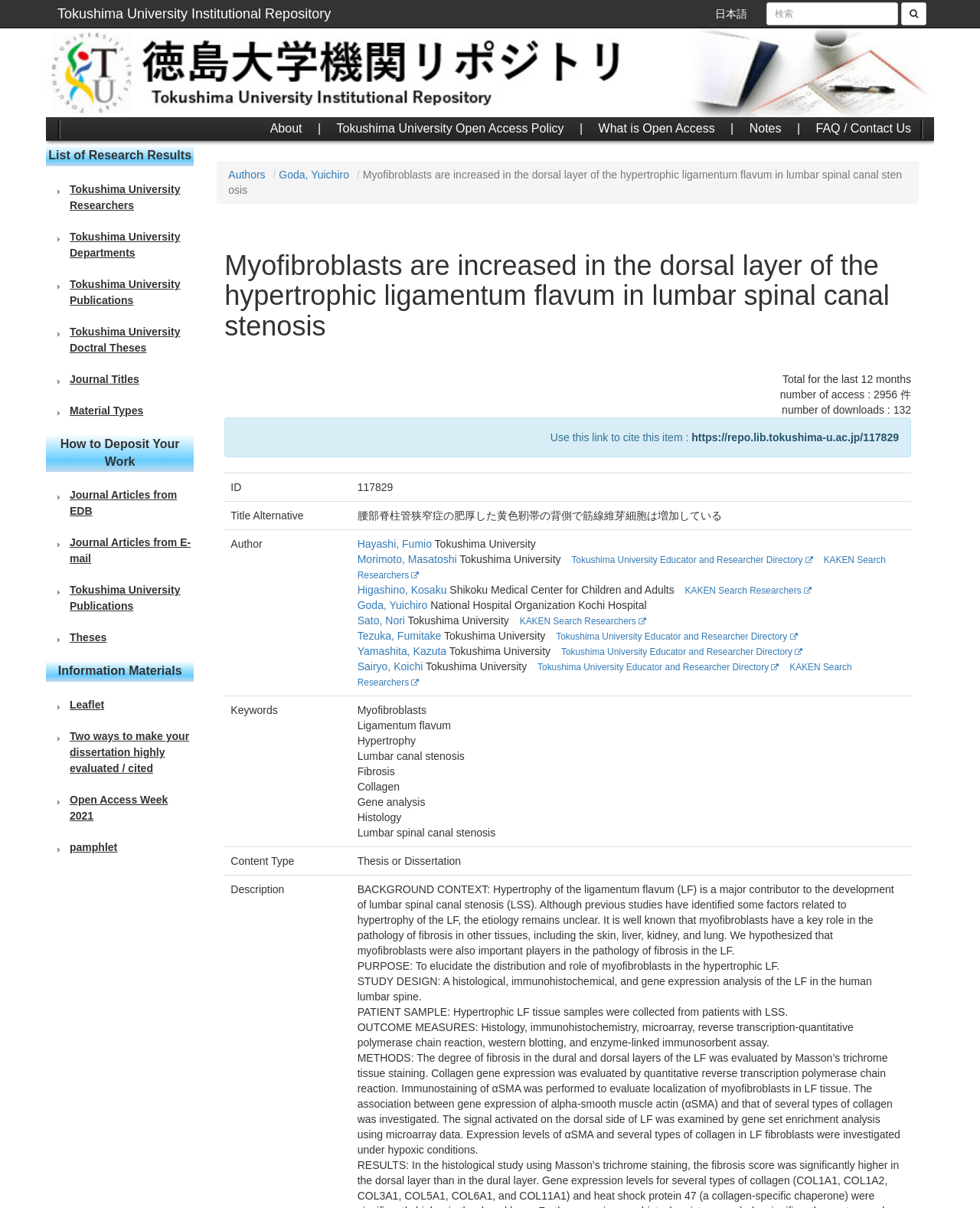Pinpoint the bounding box coordinates of the element that must be clicked to accomplish the following instruction: "view details of research results". The coordinates should be in the format of four float numbers between 0 and 1, i.e., [left, top, right, bottom].

[0.047, 0.123, 0.195, 0.134]